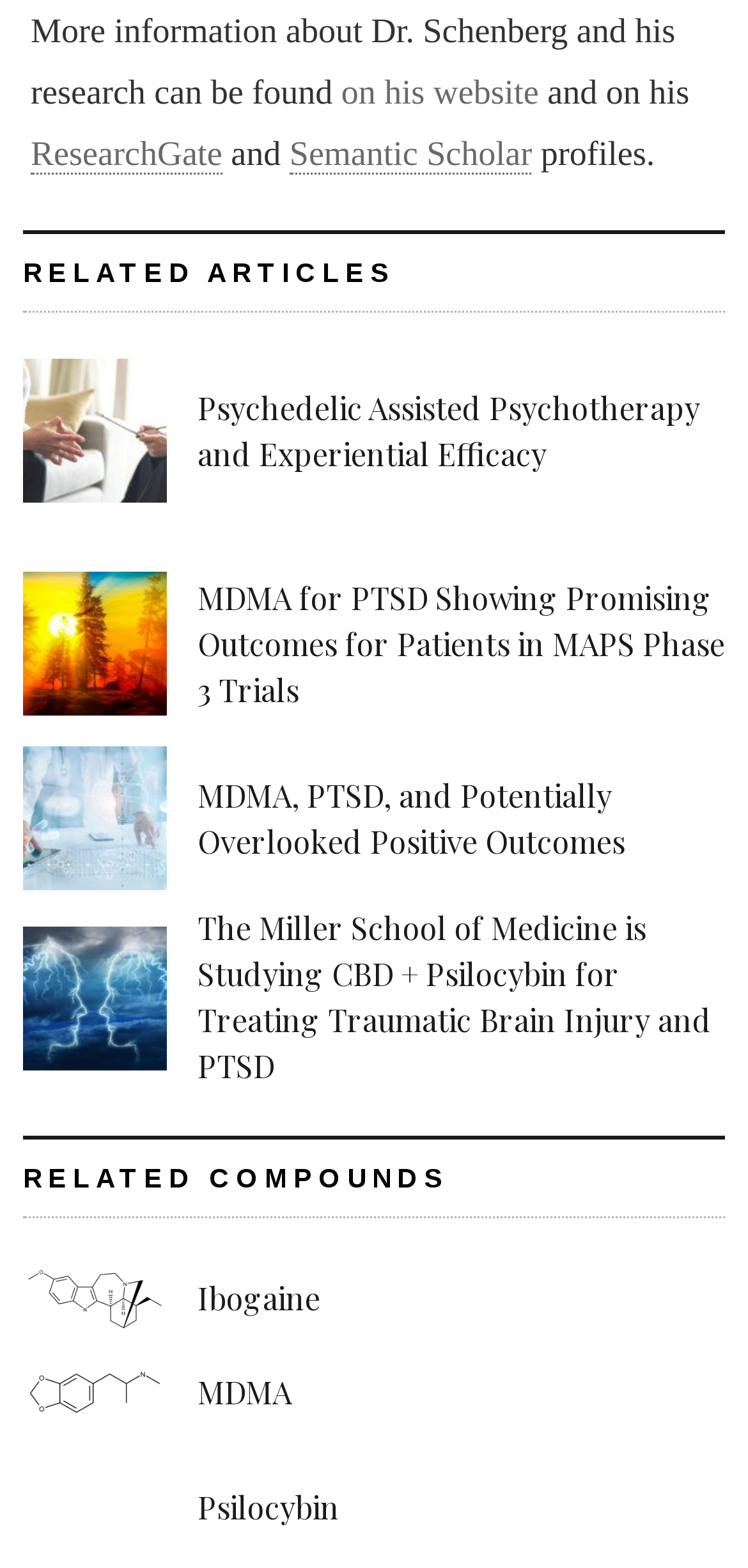Could you locate the bounding box coordinates for the section that should be clicked to accomplish this task: "learn about MDMA for PTSD".

[0.264, 0.366, 0.969, 0.455]